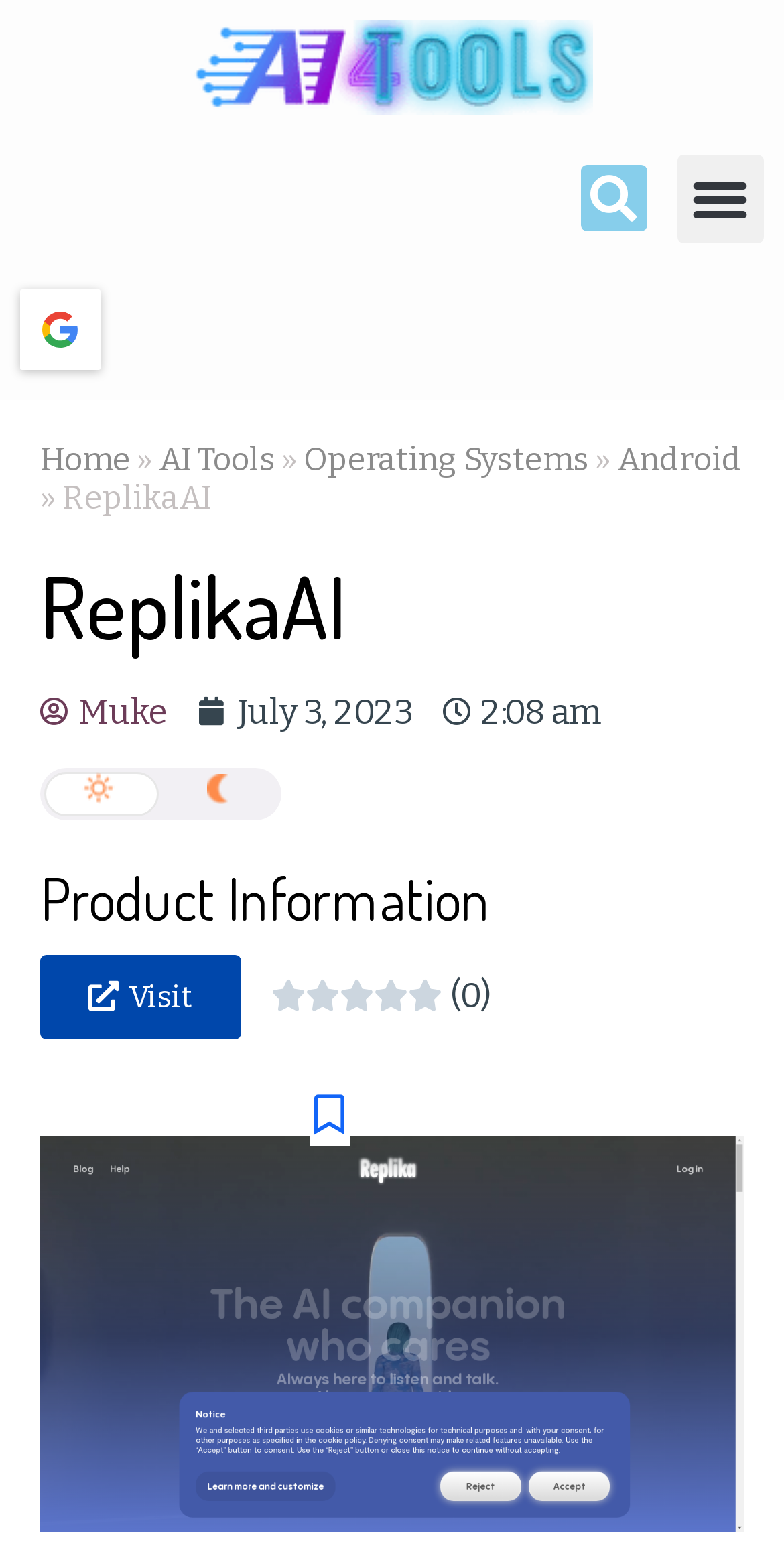Give a one-word or short phrase answer to this question: 
What is the rating of the product on this webpage?

0.0/5